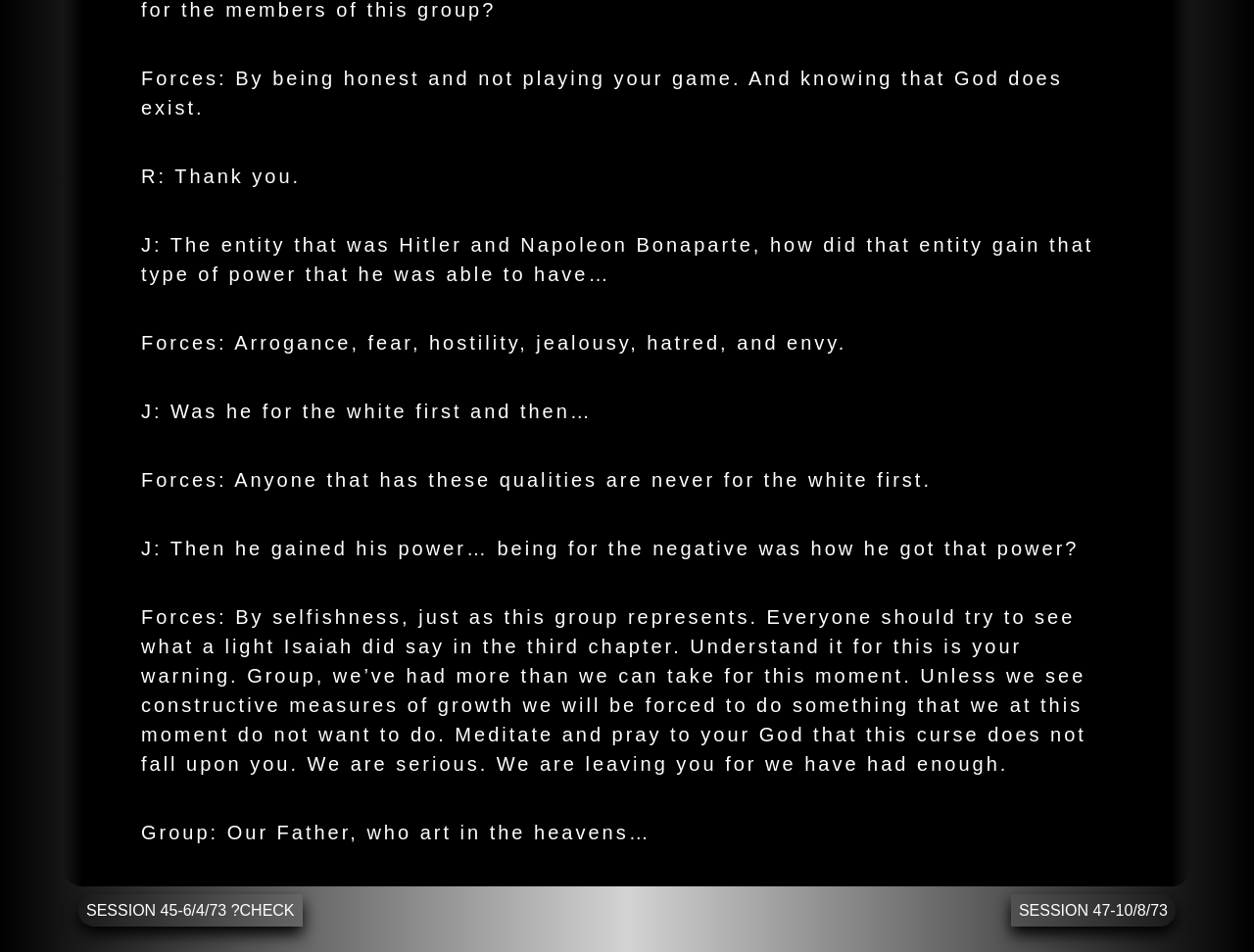Please answer the following question using a single word or phrase: 
What is the warning given by Forces?

A curse